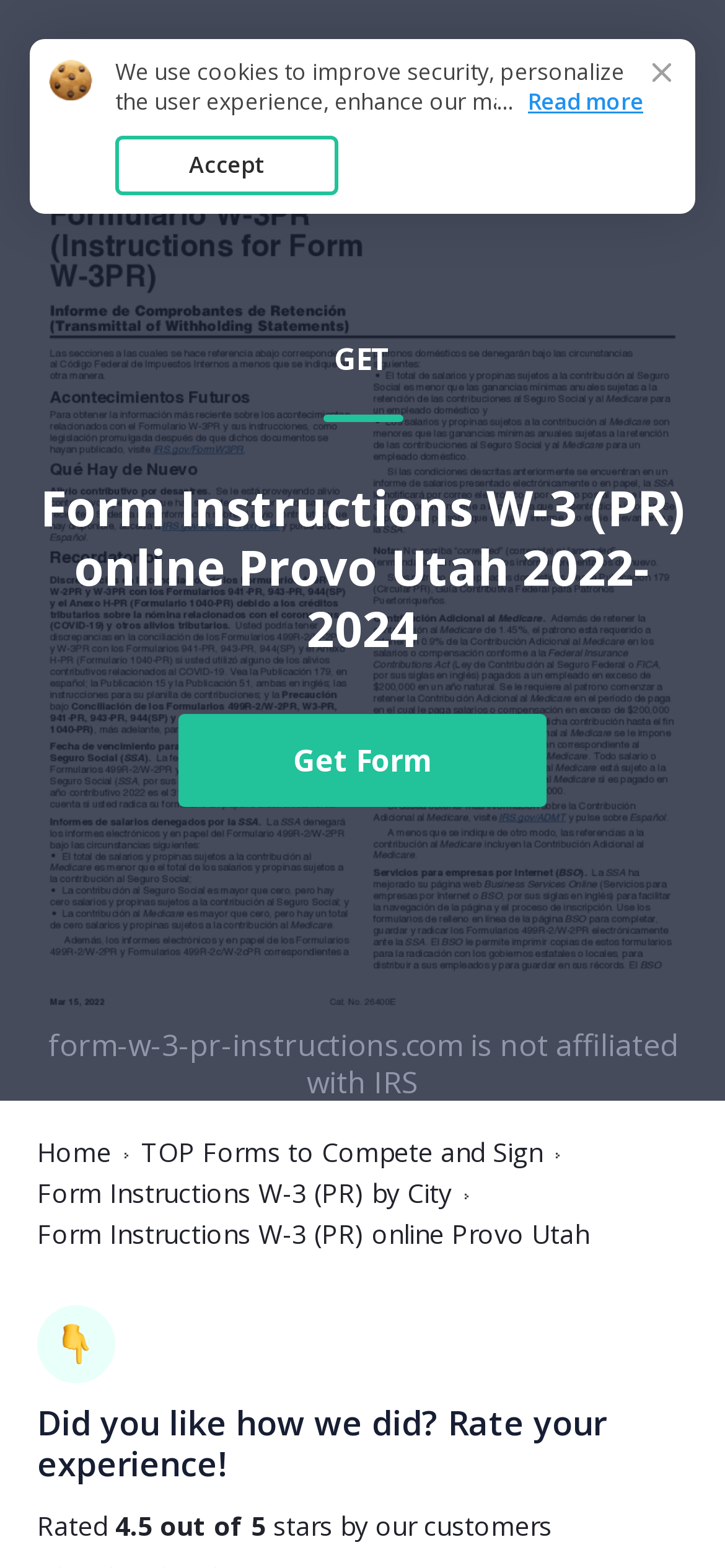Extract the main title from the webpage and generate its text.

Form Instructions W-3 (PR) online Provo Utah 2022-2024